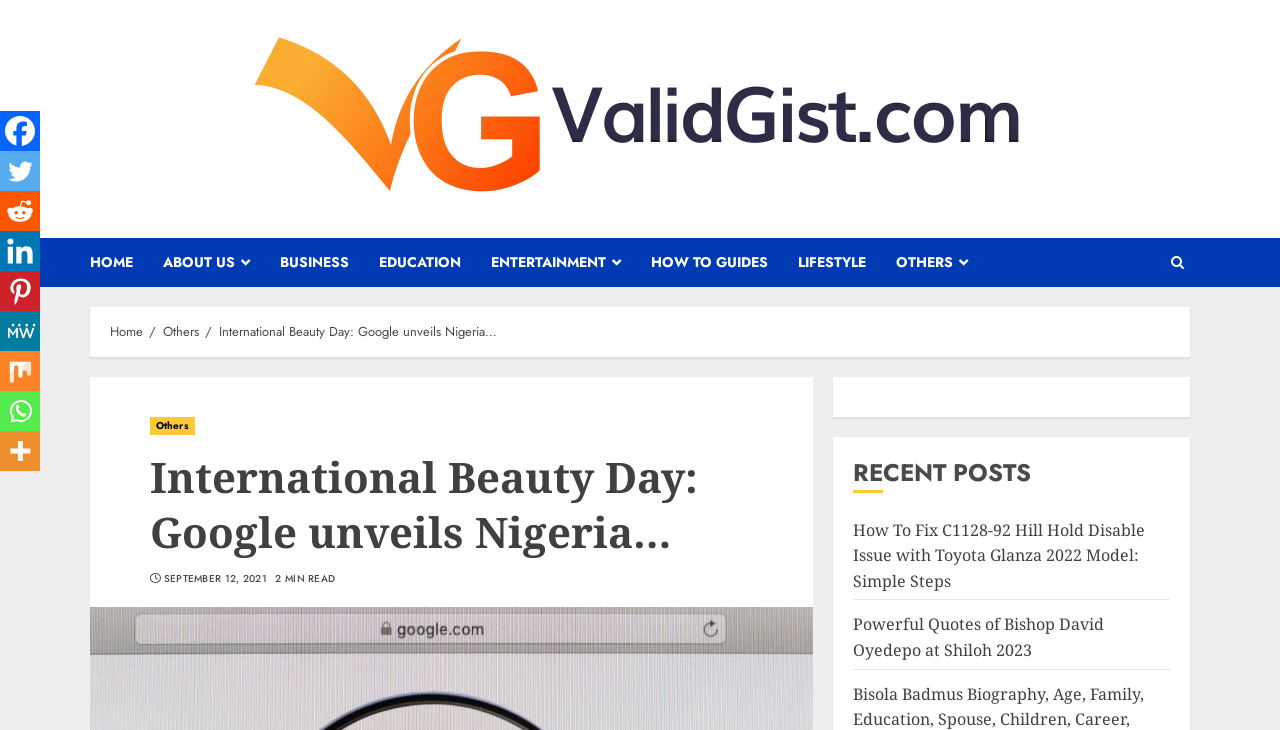Identify the bounding box coordinates of the clickable region to carry out the given instruction: "read about How To Fix C1128-92 Hill Hold Disable Issue".

[0.667, 0.71, 0.895, 0.812]